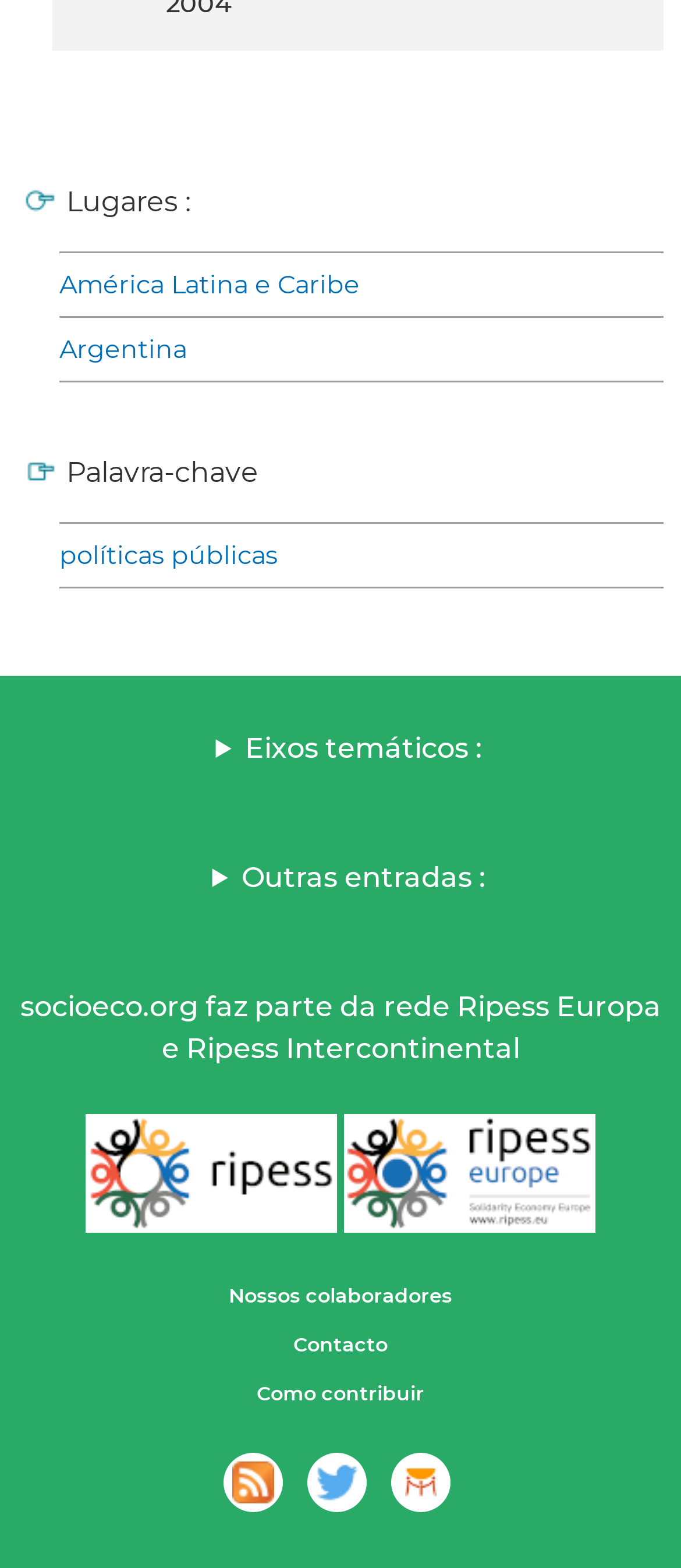Provide a brief response to the question below using one word or phrase:
What is the region of América Latina e Caribe?

Link